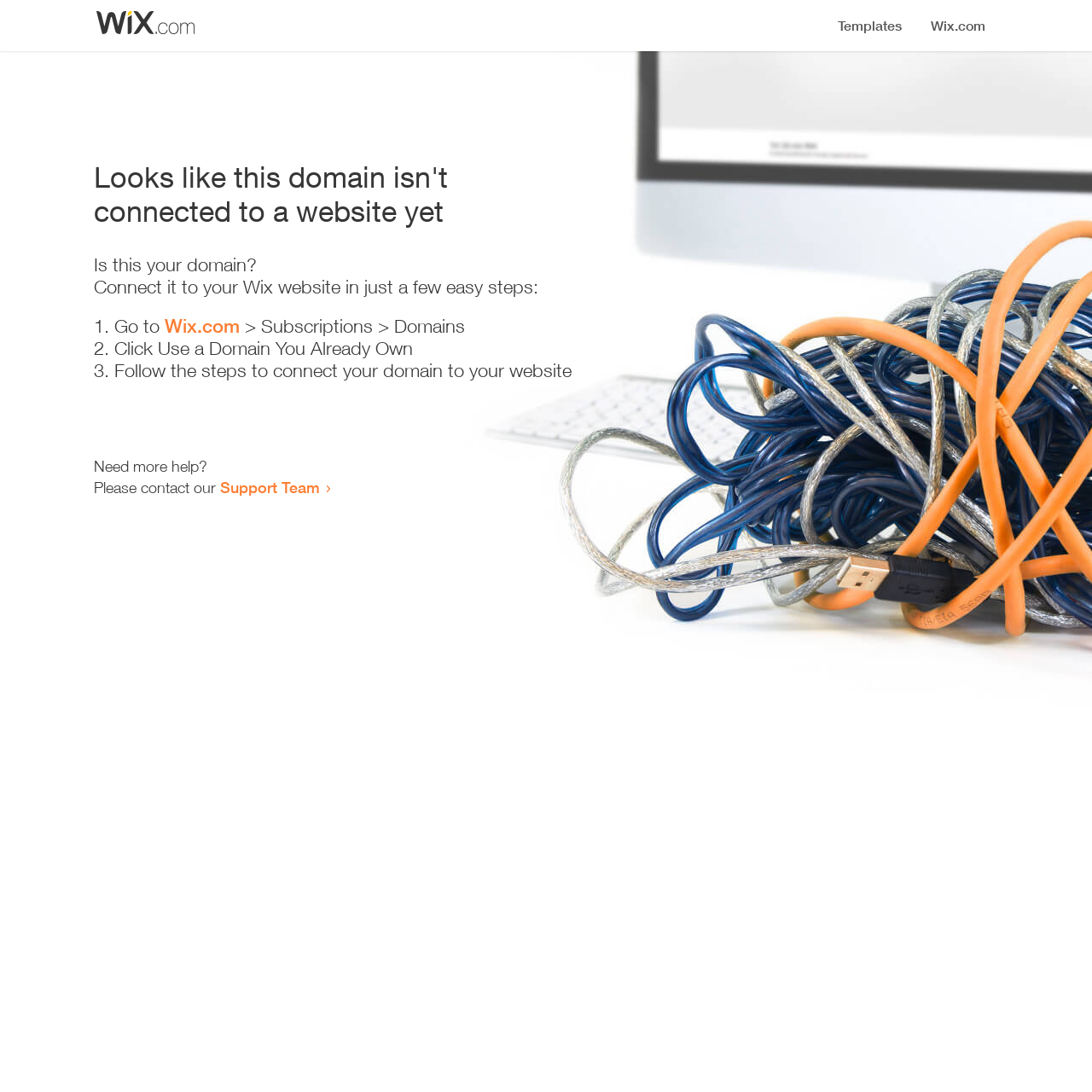Extract the bounding box of the UI element described as: "Support Team".

[0.202, 0.438, 0.293, 0.455]